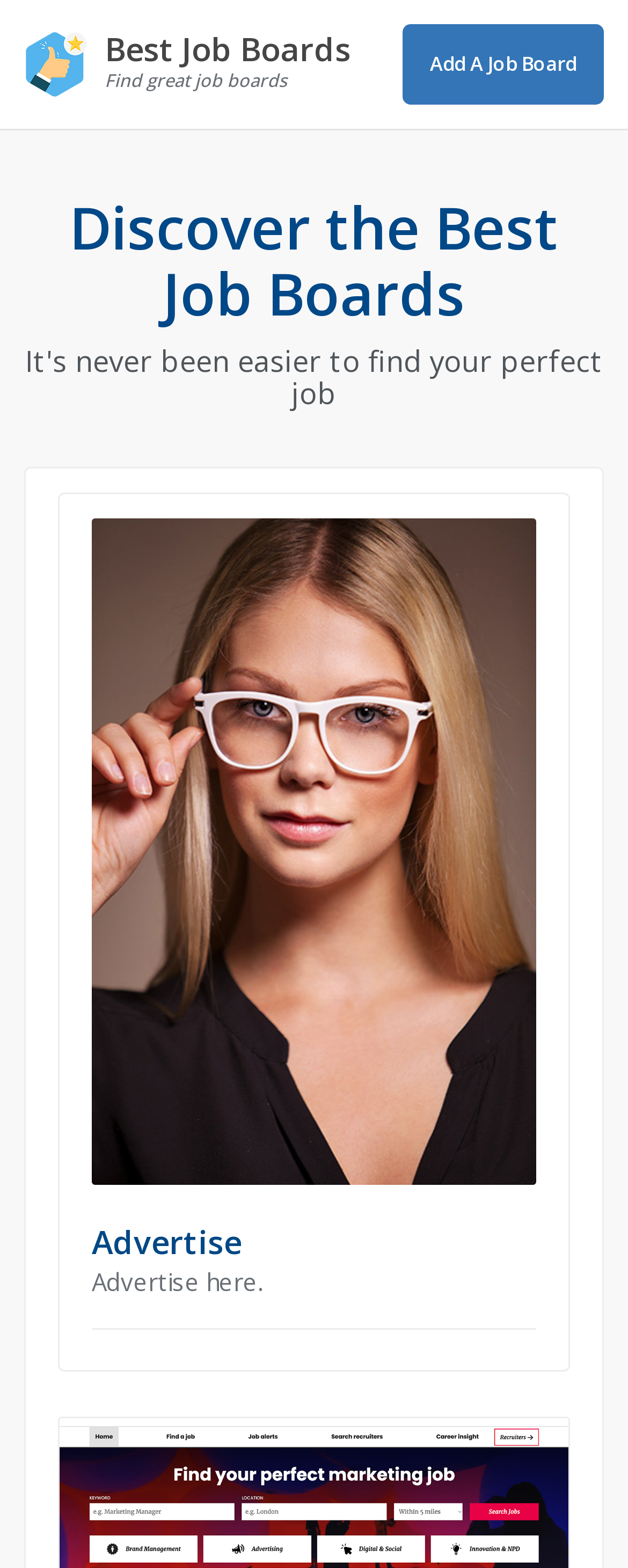Give a detailed account of the webpage's layout and content.

The webpage is about Marketing Week Jobs, a job board platform. At the top, there is a link to "Best Job Boards" with an accompanying image, taking up about half of the top section. To the right of this link, there is another link to "Add A Job Board". 

Below the "Best Job Boards" link, there is a heading that reads "Discover the Best Job Boards", followed by a subheading that says "It's never been easier to find your perfect job". 

On the right side of the page, there is a large advertisement image that takes up most of the vertical space. Above the image, there is a heading that says "Advertise", with a link to "Advertise" below it. Next to the link, there is a short text that says "Advertise here."